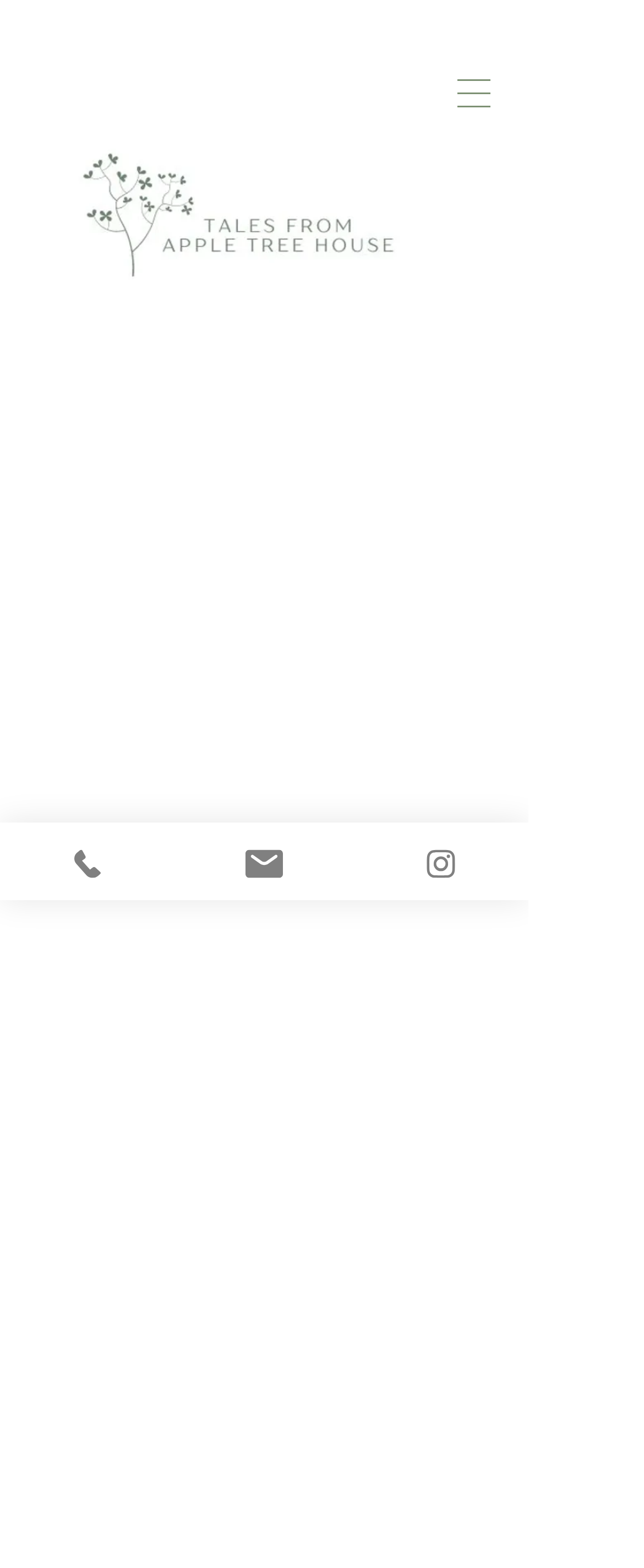Detail the various sections and features present on the webpage.

This webpage is about an art print titled "Zinnias through the polytunnel" at Flitterbrook Flower Farm, photographed by Anna. There is a prominent image of the art print, taking up most of the top section of the page, with a width spanning about 73% of the page and a height of about 14% of the page.

At the top right corner, there is a navigation menu labeled "Site" with a dropdown button, indicated by a small icon. Below the image, there are three links on the left side of the page, aligned vertically, which are "Phone", "Email", and "Instagram", each accompanied by a small icon. The "Phone" link is at the top, followed by "Email" in the middle, and "Instagram" at the bottom.

The overall layout is simple, with a focus on showcasing the art print. The text content is minimal, with no paragraphs or articles, but rather short labels and links.